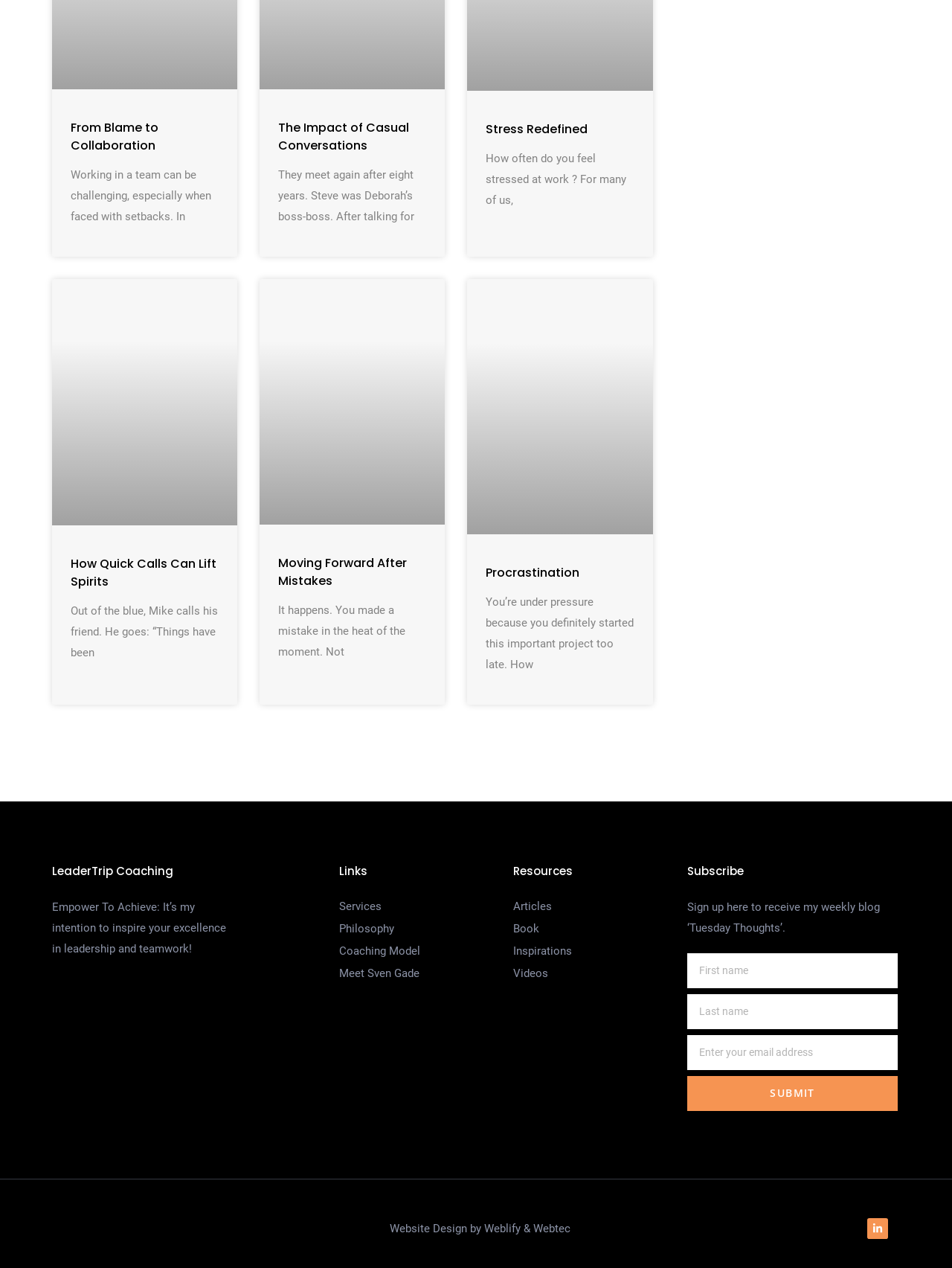Refer to the screenshot and give an in-depth answer to this question: What is the purpose of the textboxes at the bottom of the webpage?

The textboxes at the bottom of the webpage are for users to input their first name, last name, and email address, and then submit to receive a weekly blog called 'Tuesday Thoughts'.